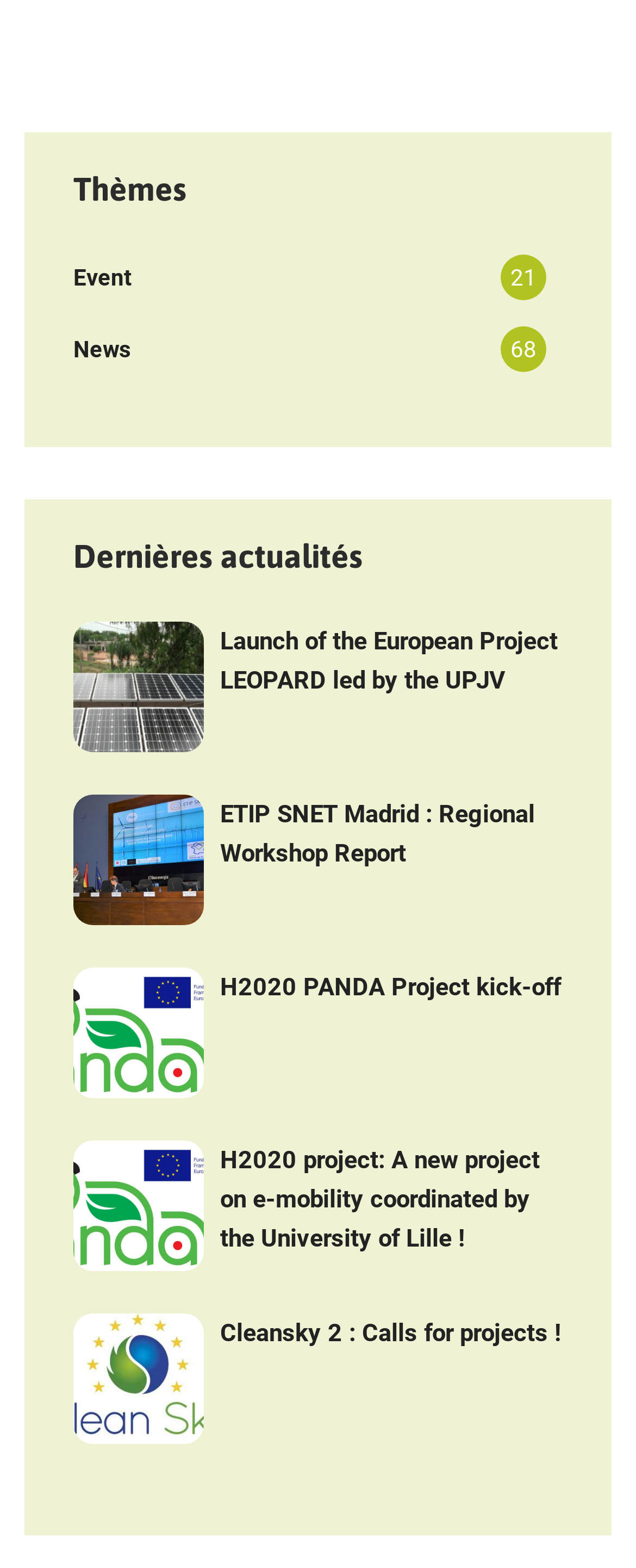What is the number next to the 'Event' link?
Please give a detailed and elaborate answer to the question.

The number next to the 'Event' link is '21' which is a StaticText element located at the top of the webpage with a bounding box coordinate of [0.803, 0.169, 0.844, 0.185].